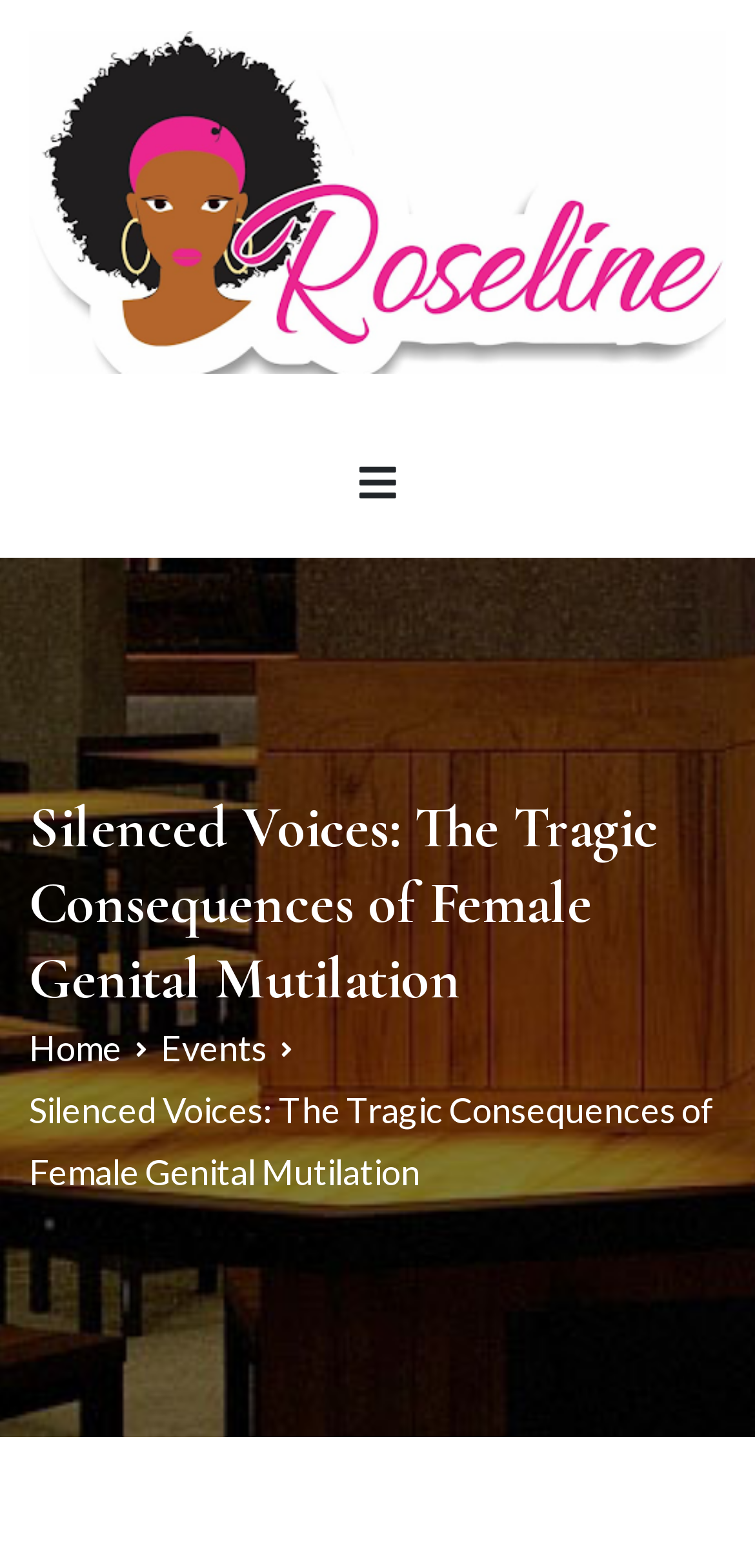What is the topic of the article?
Offer a detailed and full explanation in response to the question.

The topic of the article can be determined by looking at the heading 'Silenced Voices: The Tragic Consequences of Female Genital Mutilation' which suggests that the article is about the consequences of Female Genital Mutilation.